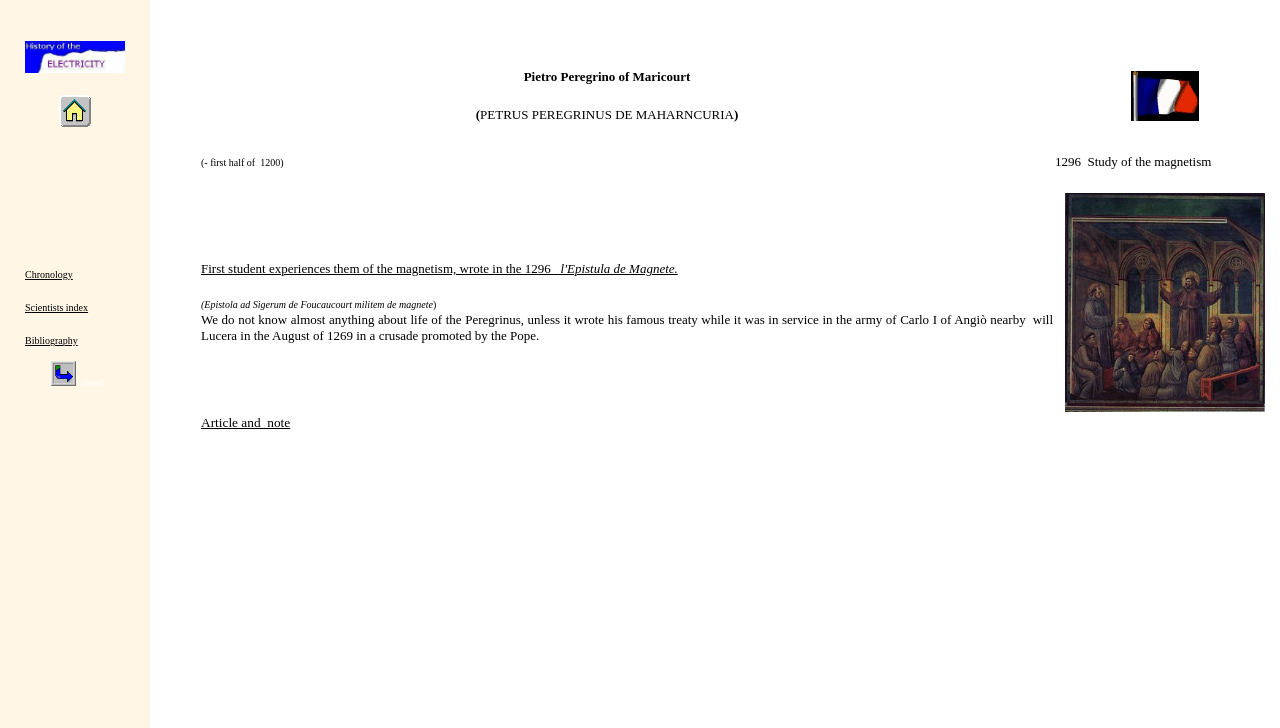Please find the bounding box for the UI element described by: "Finance".

None